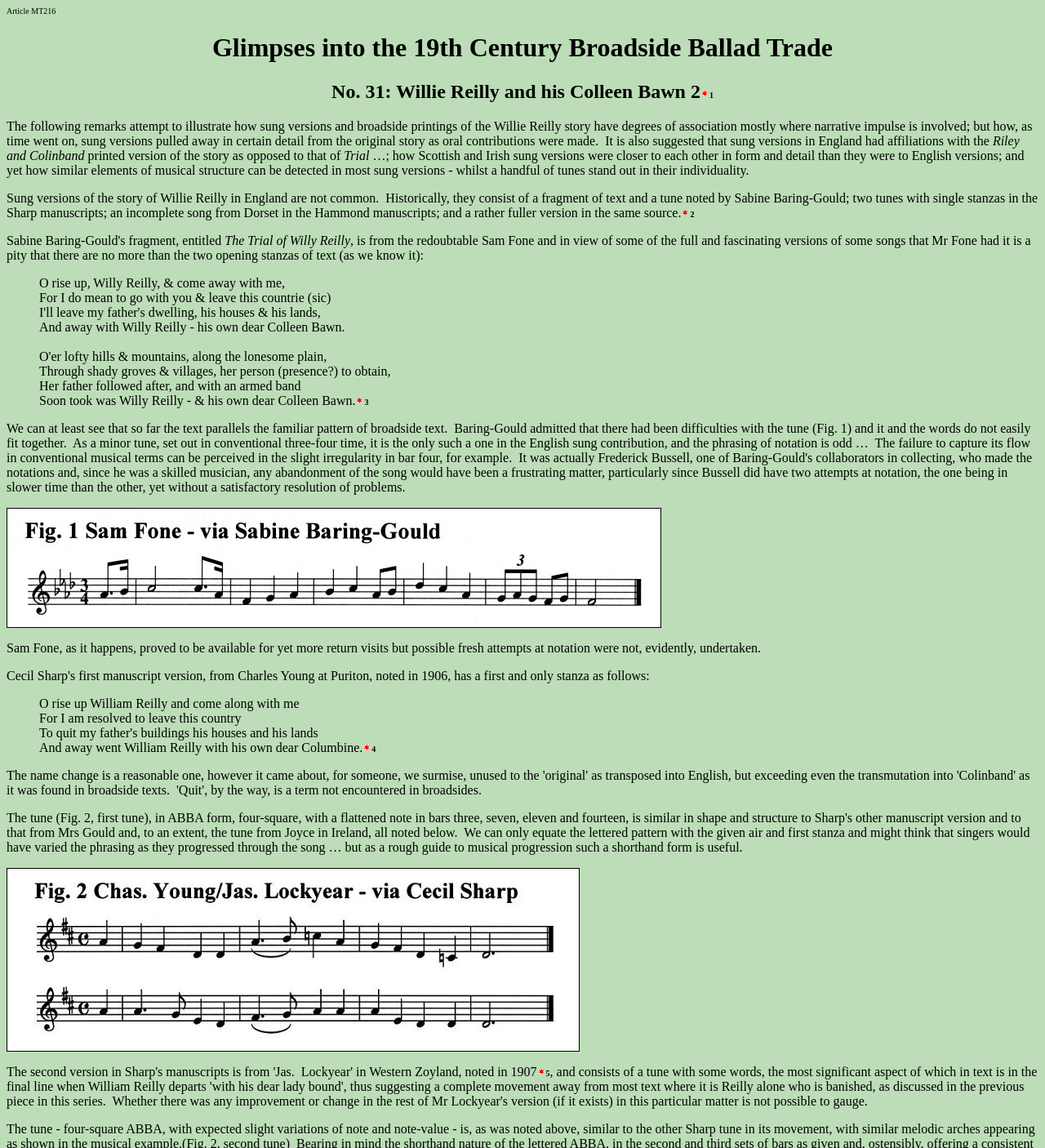What is the story about?
Give a detailed response to the question by analyzing the screenshot.

Based on the webpage content, it appears that the story is about Willie Reilly and his Colleen Bawn, which is a 19th-century broadside ballad trade. The webpage provides various sung versions and broadside printings of the story, along with their differences and similarities.